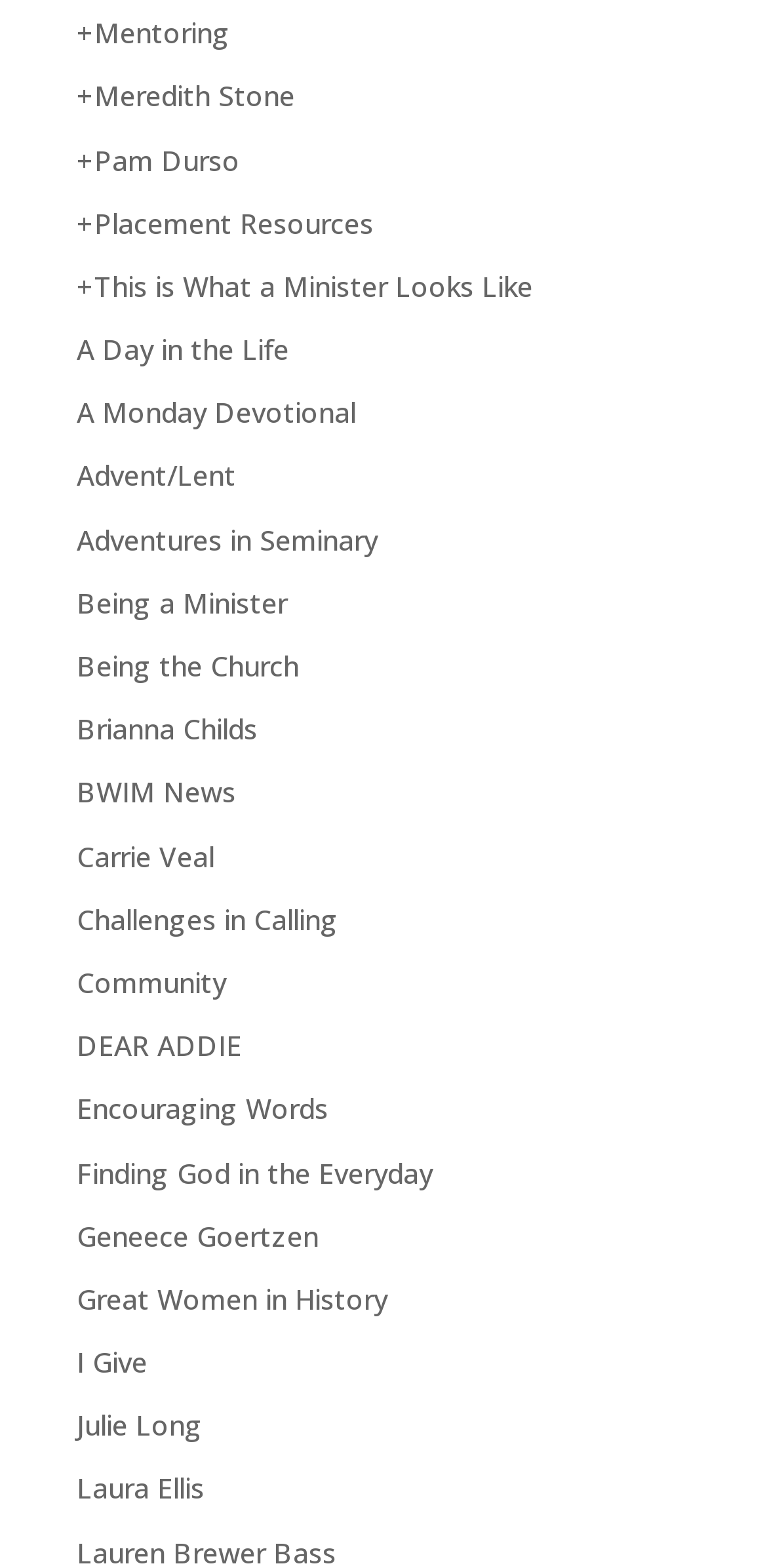Please determine the bounding box coordinates of the clickable area required to carry out the following instruction: "Explore Community". The coordinates must be four float numbers between 0 and 1, represented as [left, top, right, bottom].

[0.1, 0.615, 0.295, 0.638]